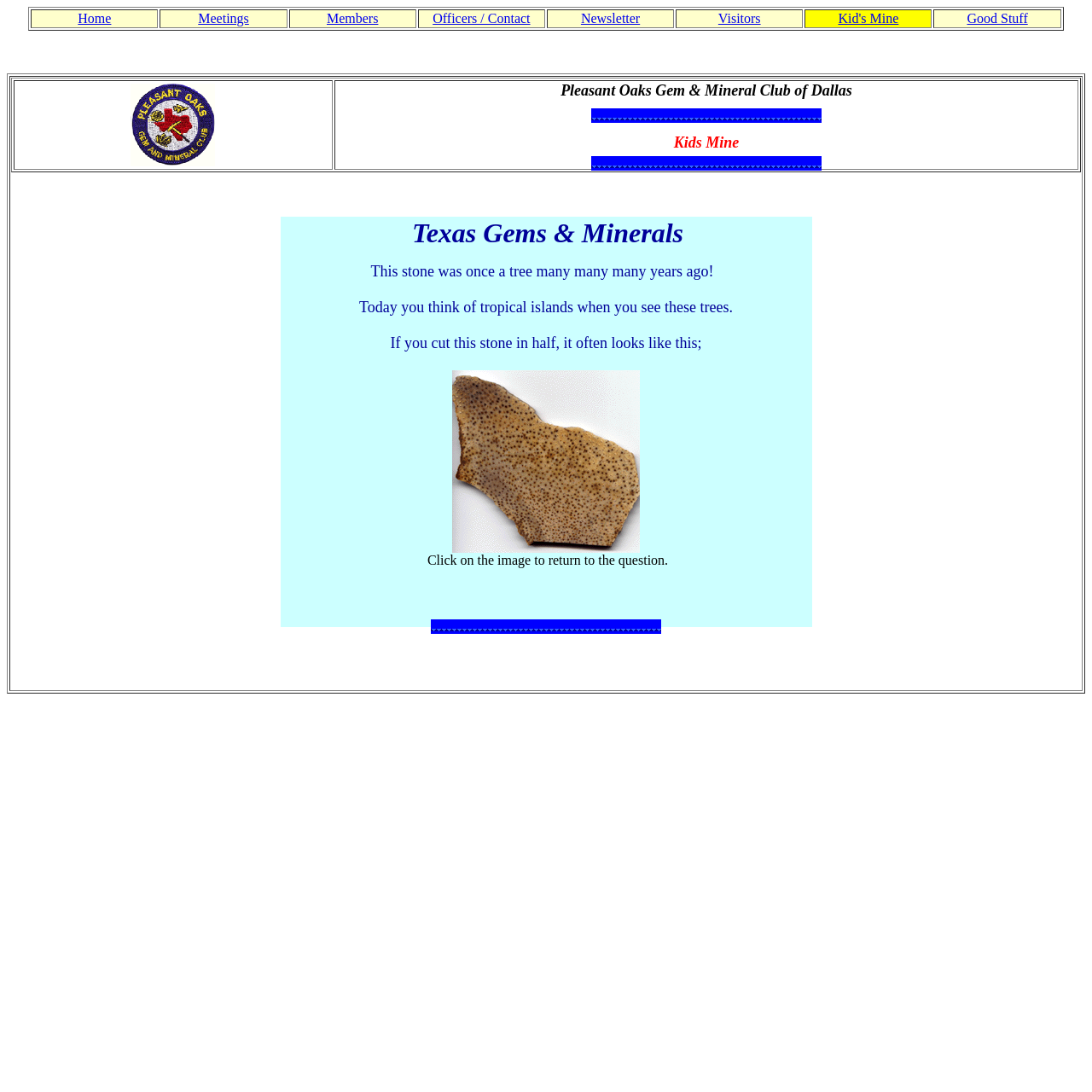Please identify the bounding box coordinates of the element I should click to complete this instruction: 'Check Pleasant Oaks Gem & Mineral Club of Dallas'. The coordinates should be given as four float numbers between 0 and 1, like this: [left, top, right, bottom].

[0.308, 0.075, 0.986, 0.091]